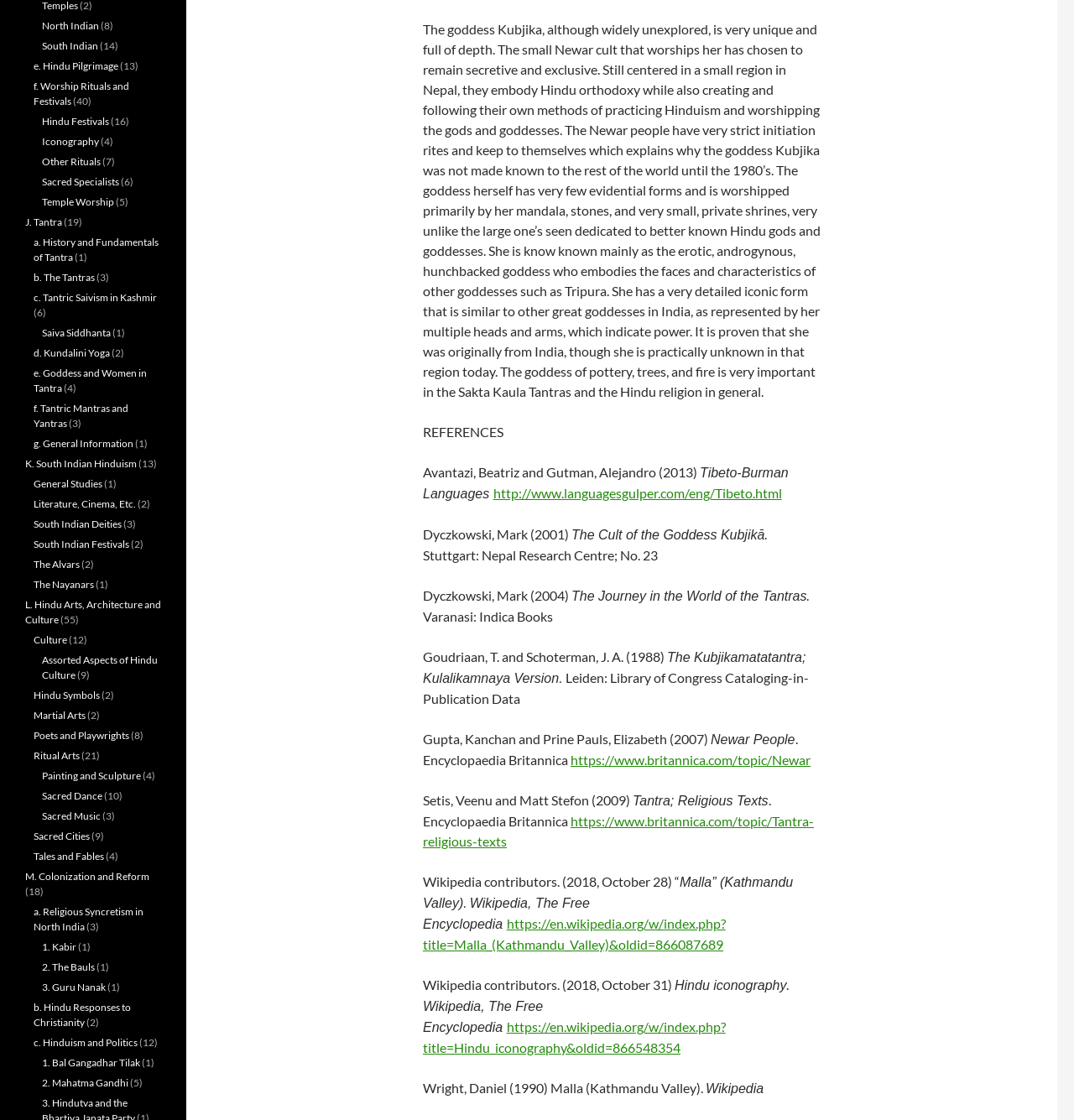Identify the bounding box coordinates of the area you need to click to perform the following instruction: "Click on the link to learn more about Tibeto-Burman Languages".

[0.459, 0.433, 0.728, 0.447]